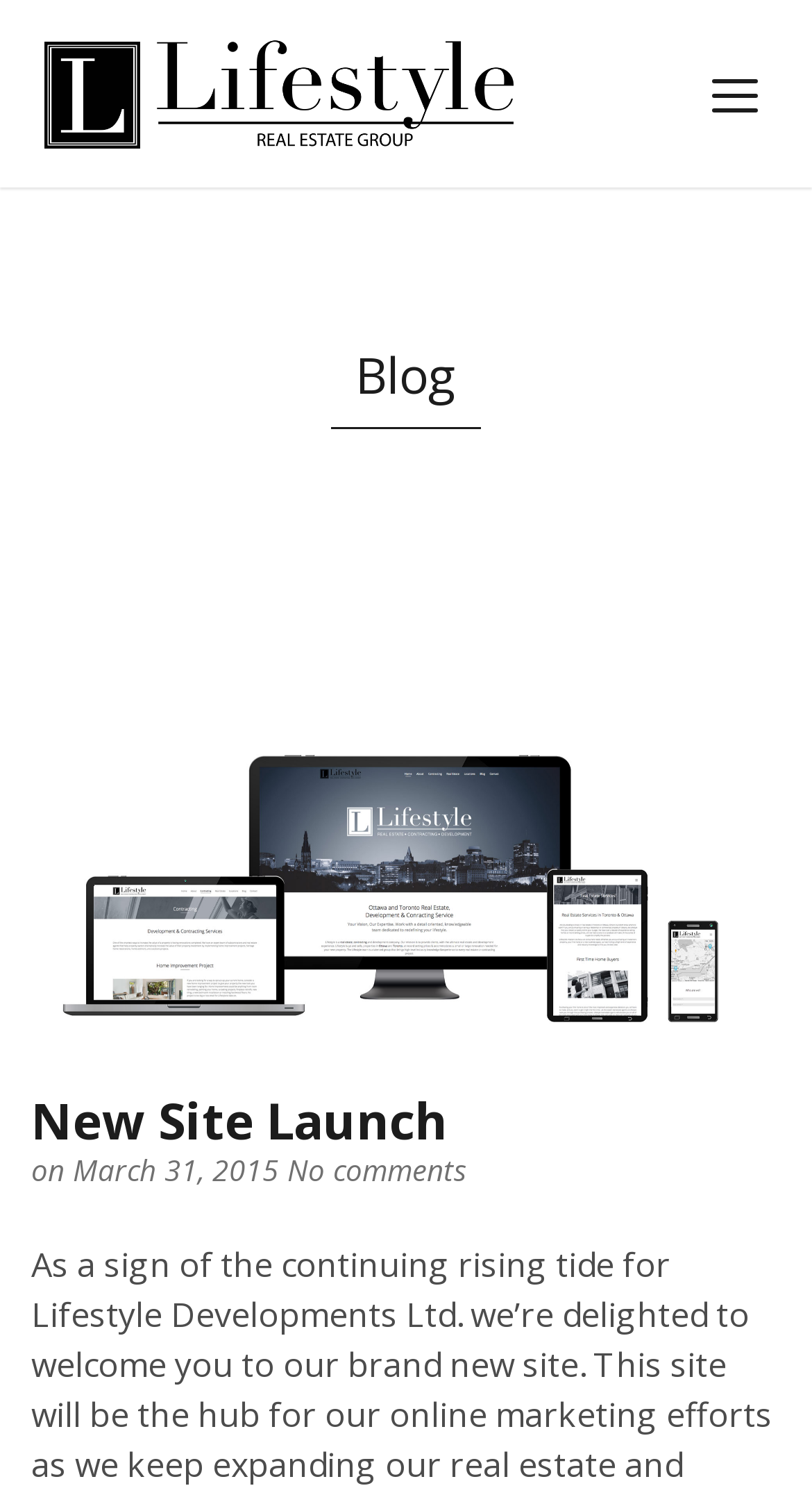What is the company name on the webpage?
Give a detailed explanation using the information visible in the image.

I found the company name by looking at the link element with the text 'Lifestyle Real Estate & Developments' which is located at the top of the webpage, and it is also accompanied by an image with the same text.